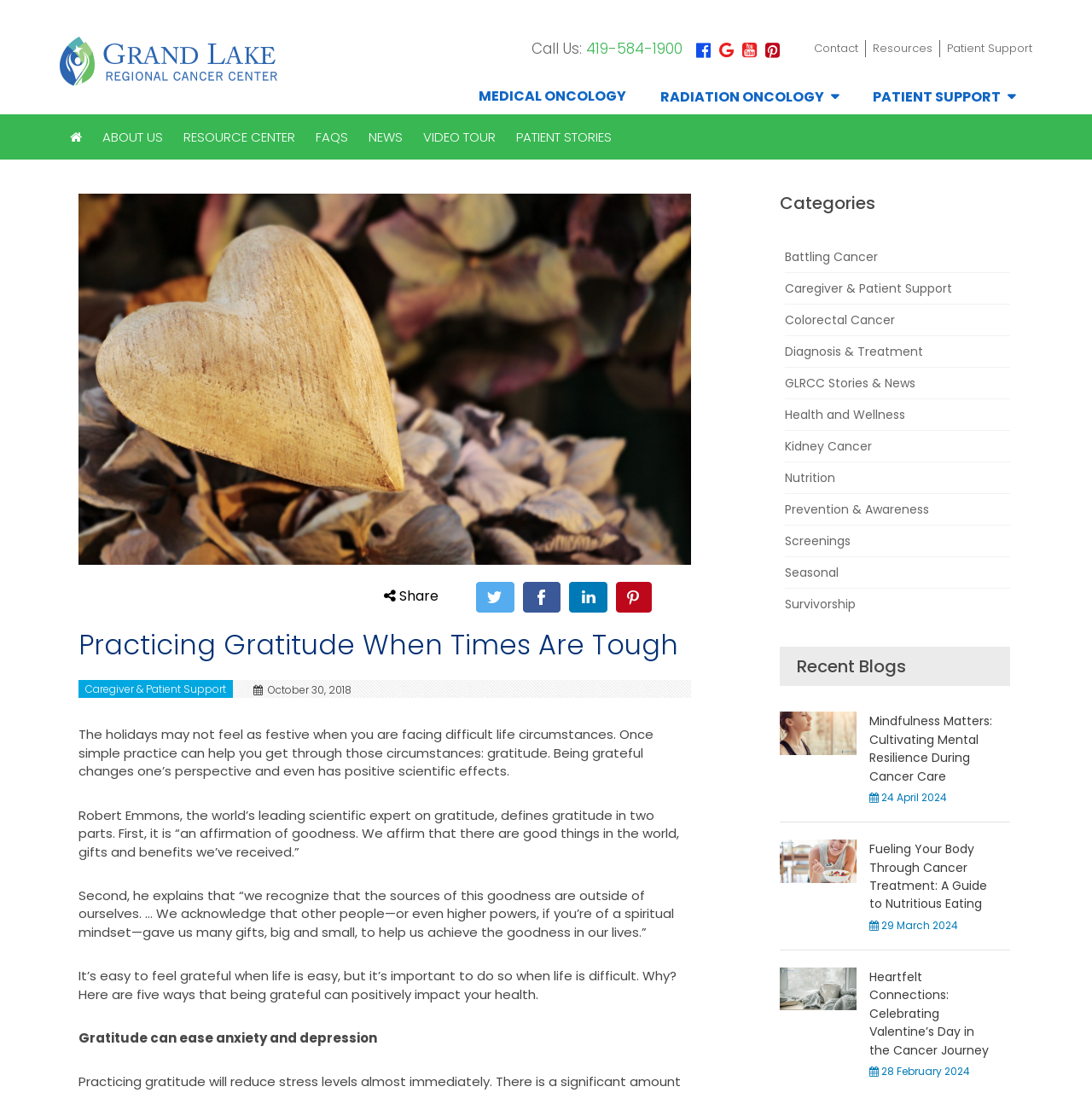What is the date of the blog post 'Mindfulness Matters: Cultivating Mental Resilience During Cancer Care'?
Please respond to the question with a detailed and well-explained answer.

I found the date of the blog post by looking at the 'Recent Blogs' section of the webpage, where it lists the blog post 'Mindfulness Matters: Cultivating Mental Resilience During Cancer Care' with a date of '24 April 2024'.